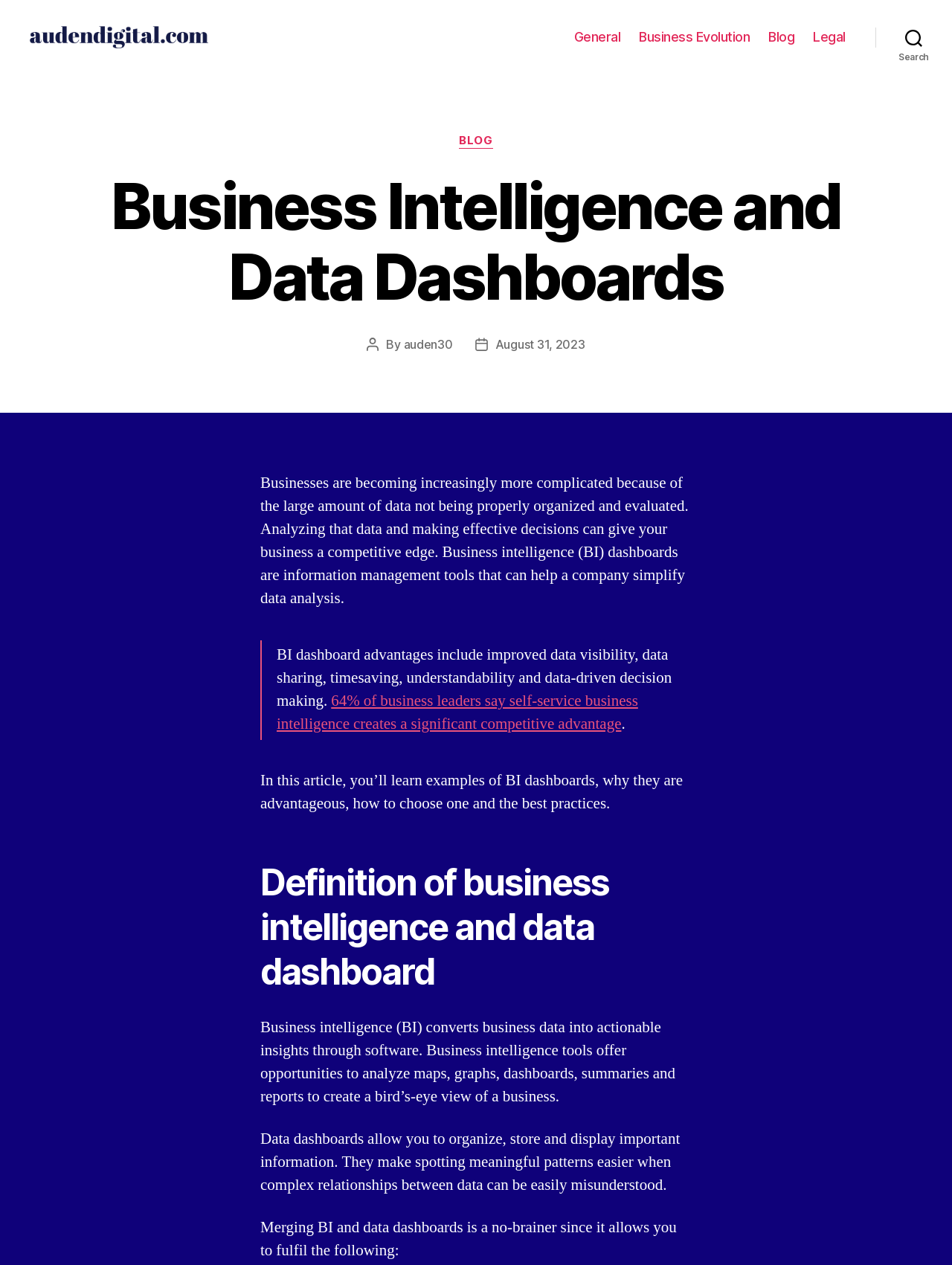Respond with a single word or phrase to the following question: What is the purpose of Business Intelligence tools?

To analyze data and create actionable insights